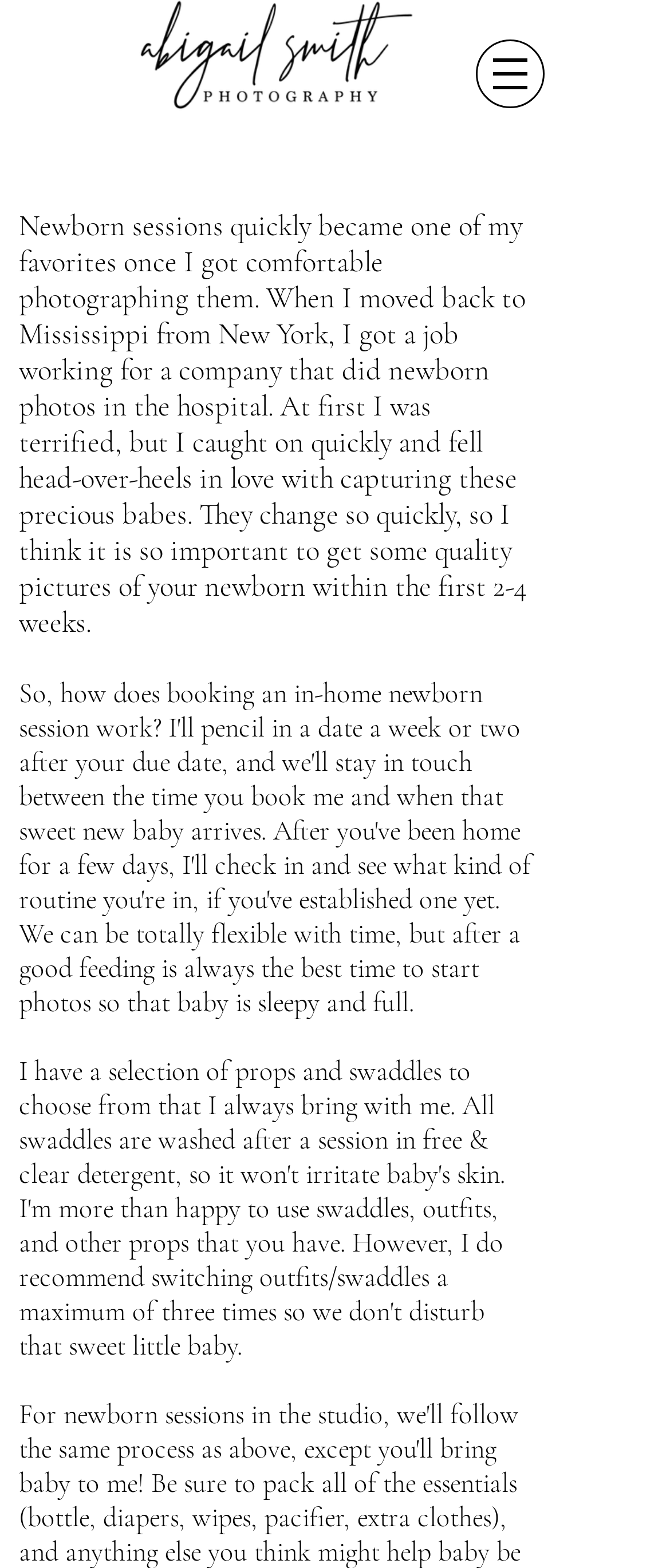What is the time frame for capturing newborn images?
Identify the answer in the screenshot and reply with a single word or phrase.

2-4 weeks